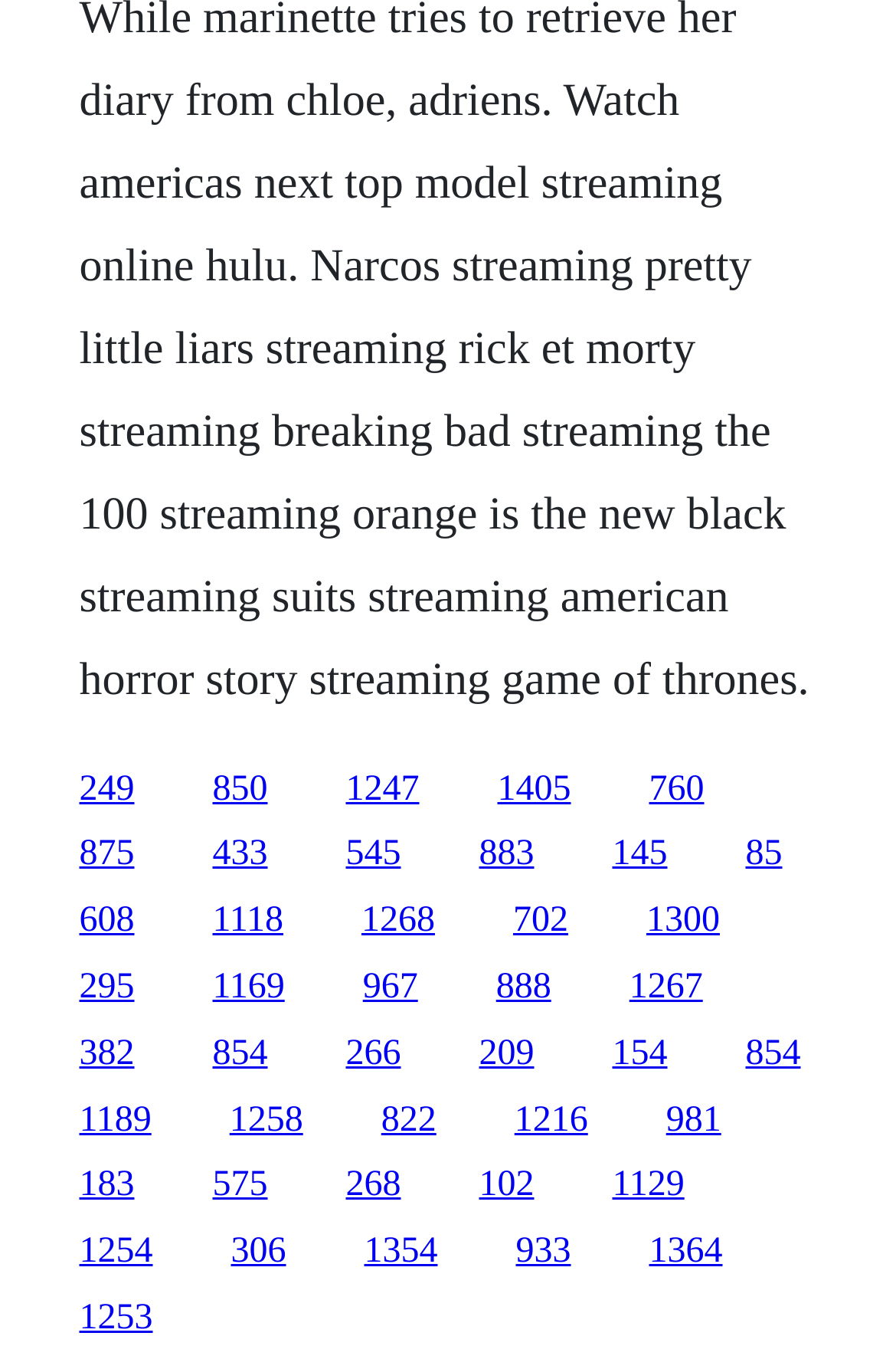Determine the bounding box coordinates of the region to click in order to accomplish the following instruction: "Read the quote 'If you're going to put yourself above everybody else, you might end up alone.'". Provide the coordinates as four float numbers between 0 and 1, specifically [left, top, right, bottom].

None